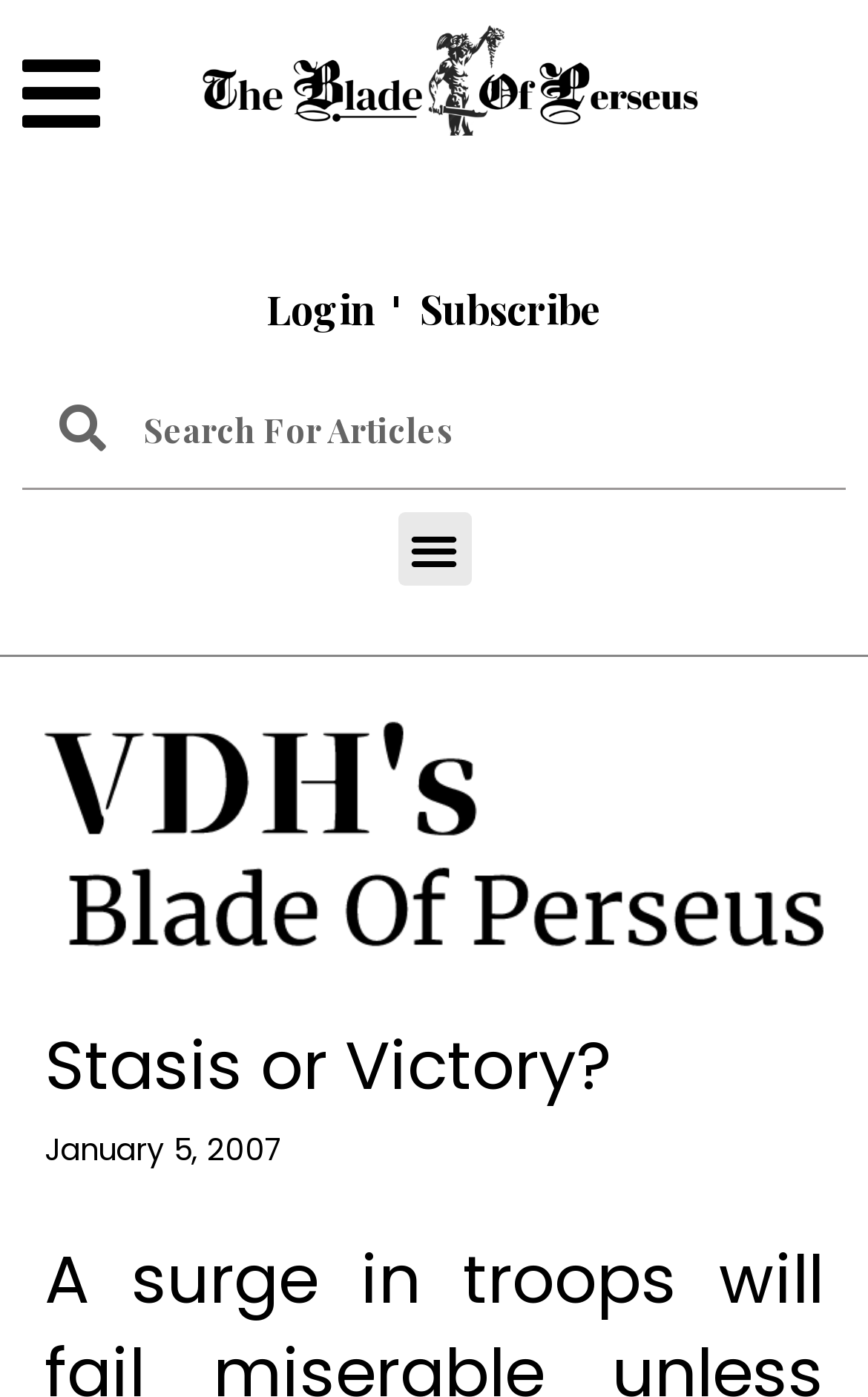Give the bounding box coordinates for the element described by: "title="Twitter"".

None